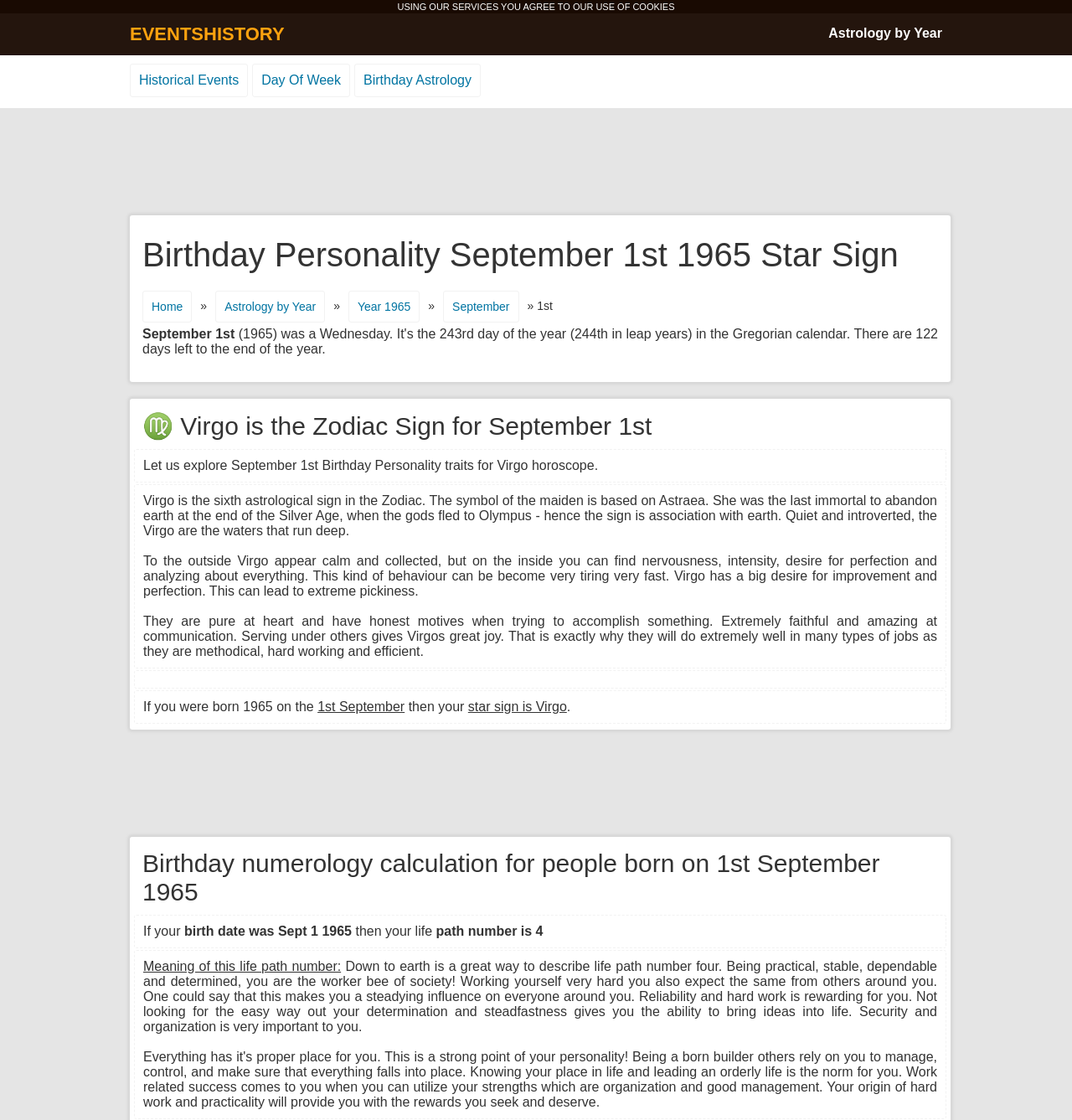Please find the bounding box coordinates of the element's region to be clicked to carry out this instruction: "Click on the 'Home' link".

[0.133, 0.26, 0.179, 0.288]